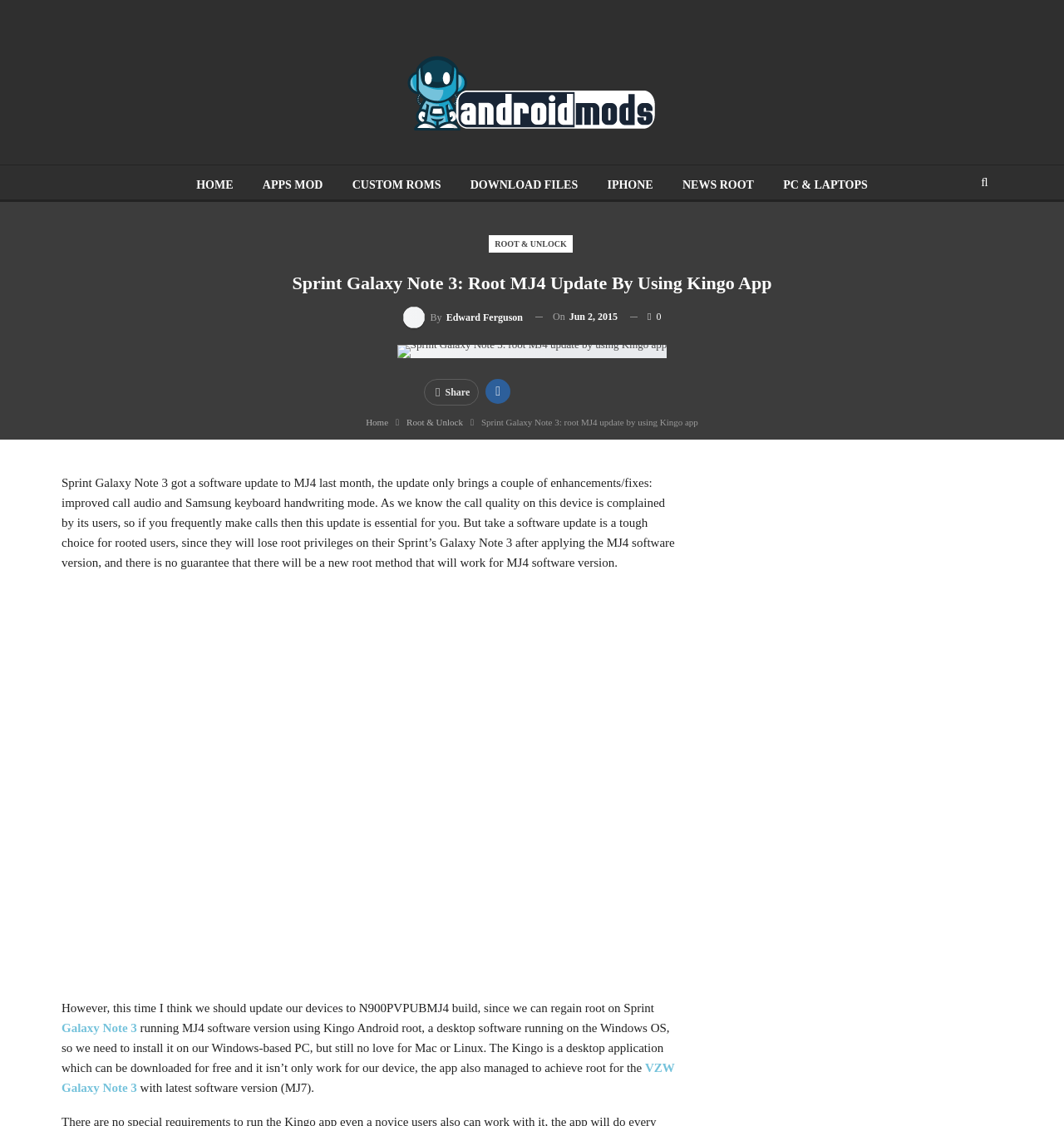Can you show the bounding box coordinates of the region to click on to complete the task described in the instruction: "Click on Share"?

[0.418, 0.342, 0.441, 0.353]